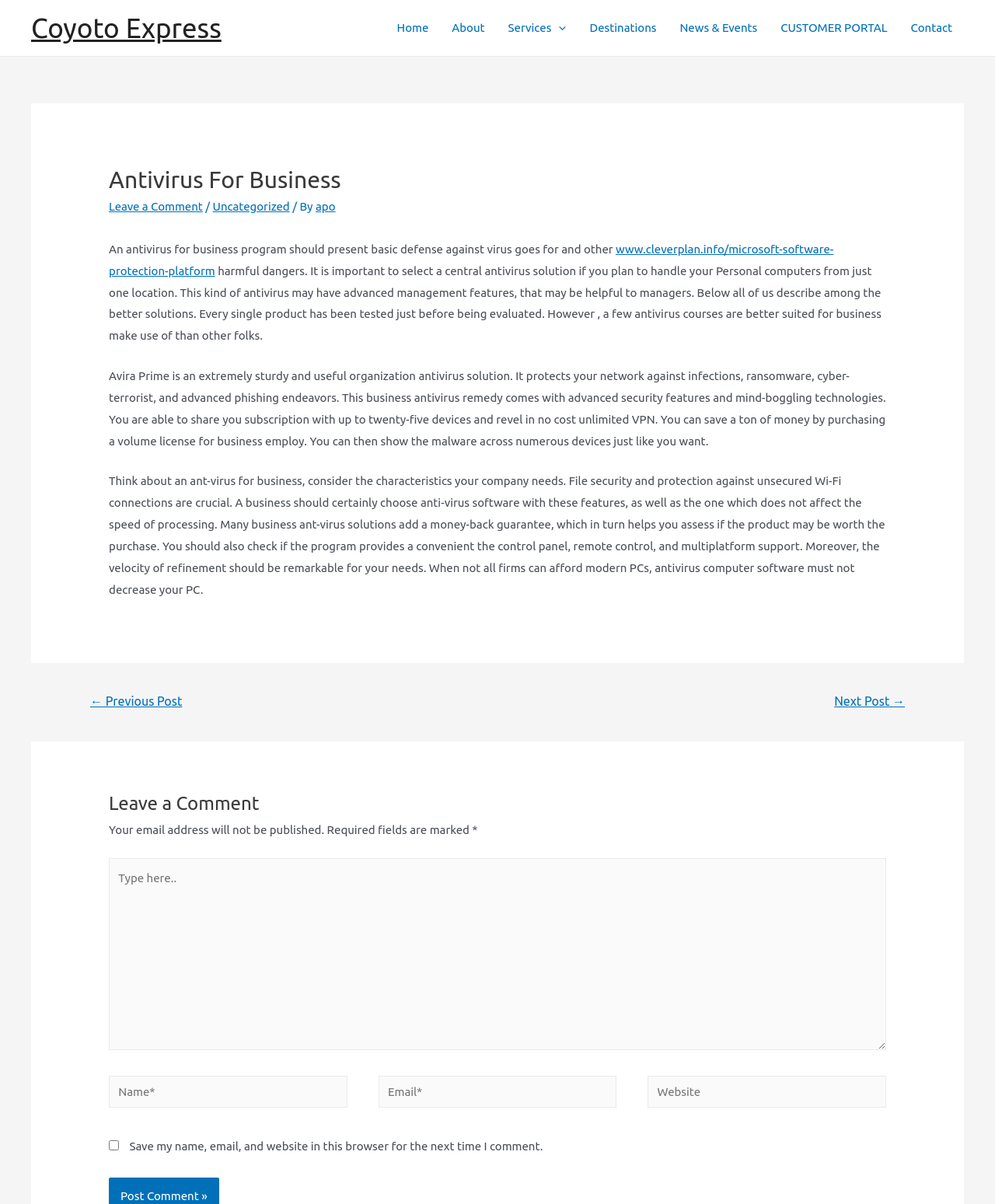What is the name of the antivirus solution mentioned in the article?
Deliver a detailed and extensive answer to the question.

The article discusses the features and benefits of Avira Prime as a reliable antivirus solution for businesses, highlighting its advanced security features, multi-platform support, and money-back guarantee.